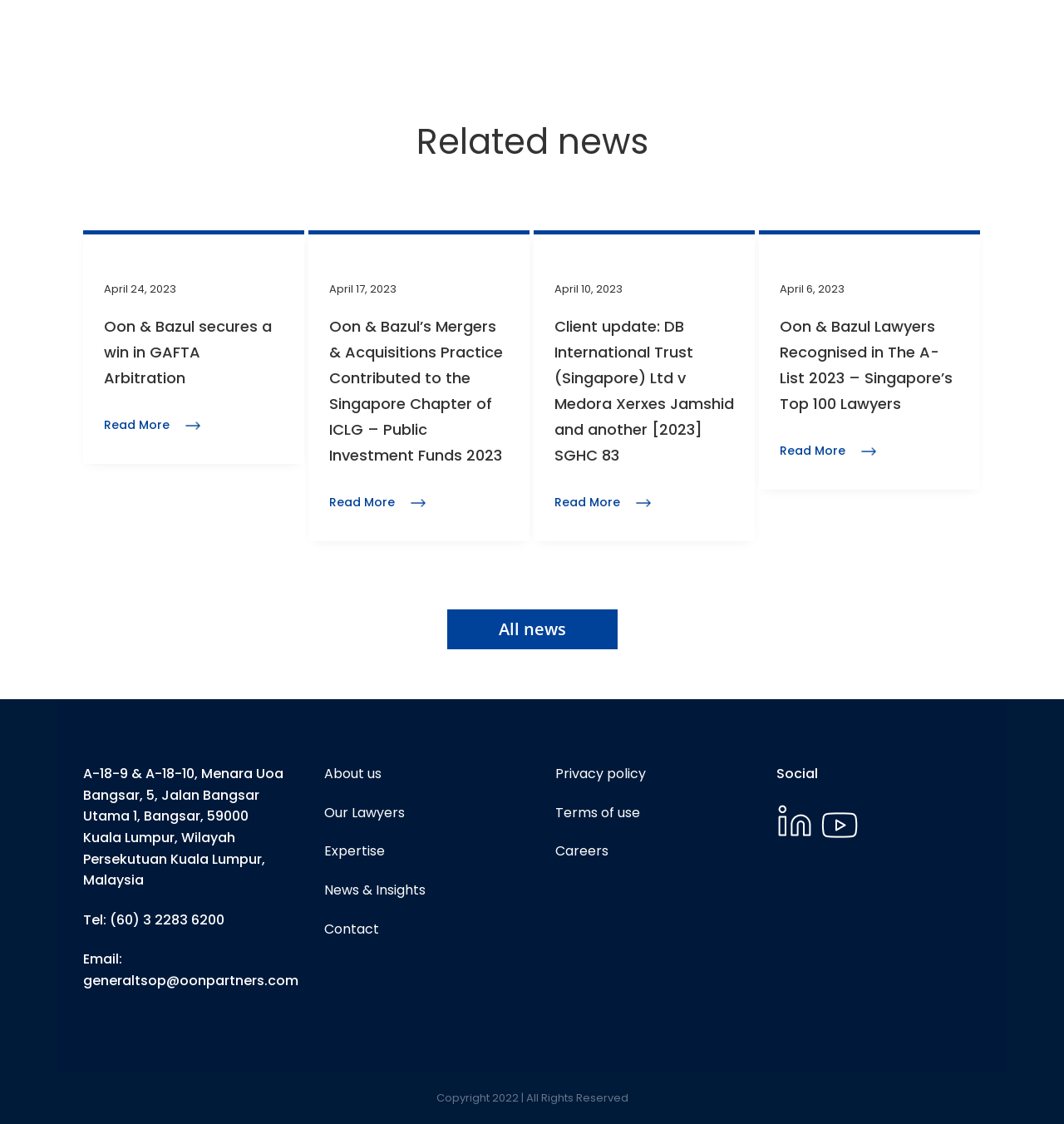What is the name of the law firm?
From the image, provide a succinct answer in one word or a short phrase.

Oon & Bazul